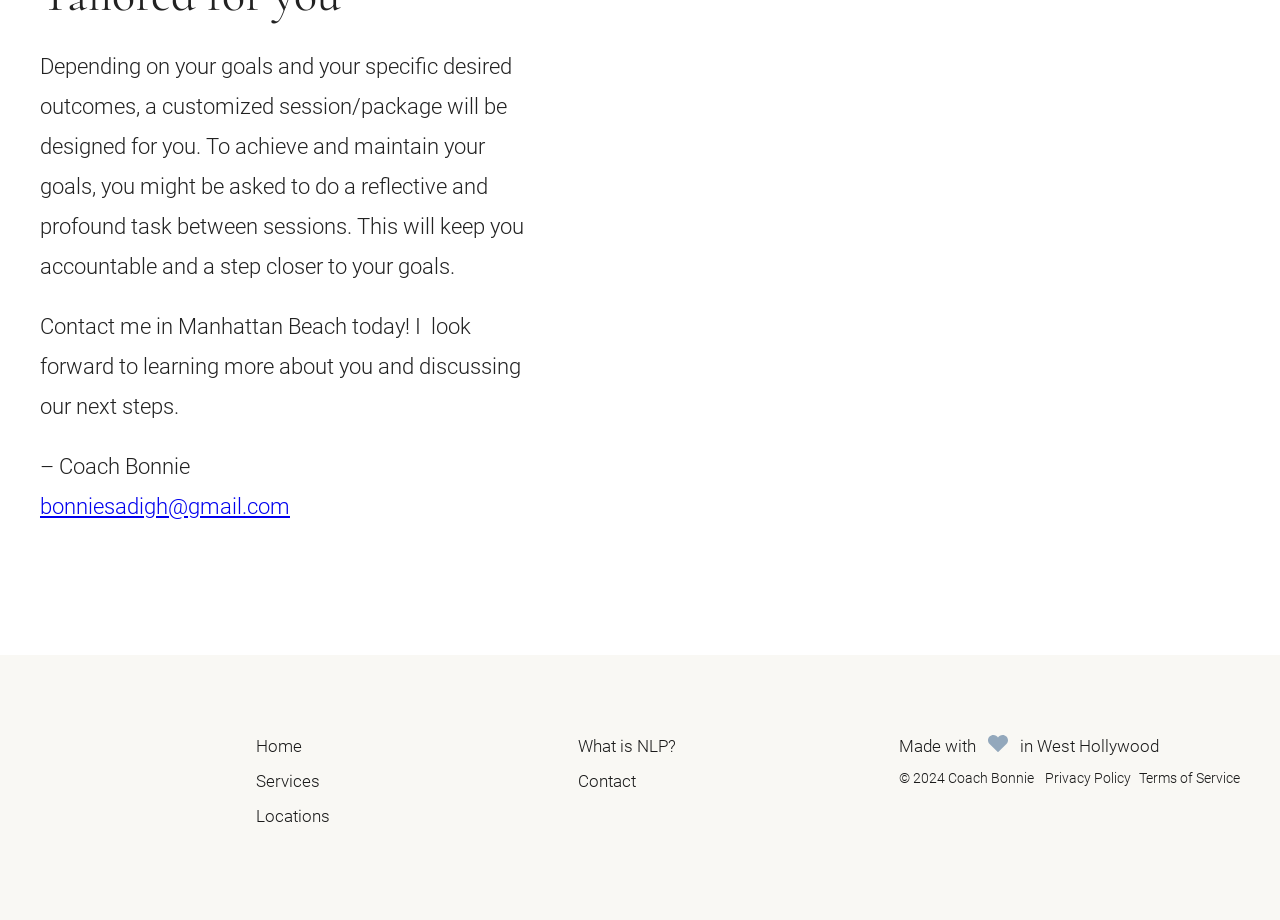Reply to the question with a single word or phrase:
How many navigation links are available on the webpage?

6